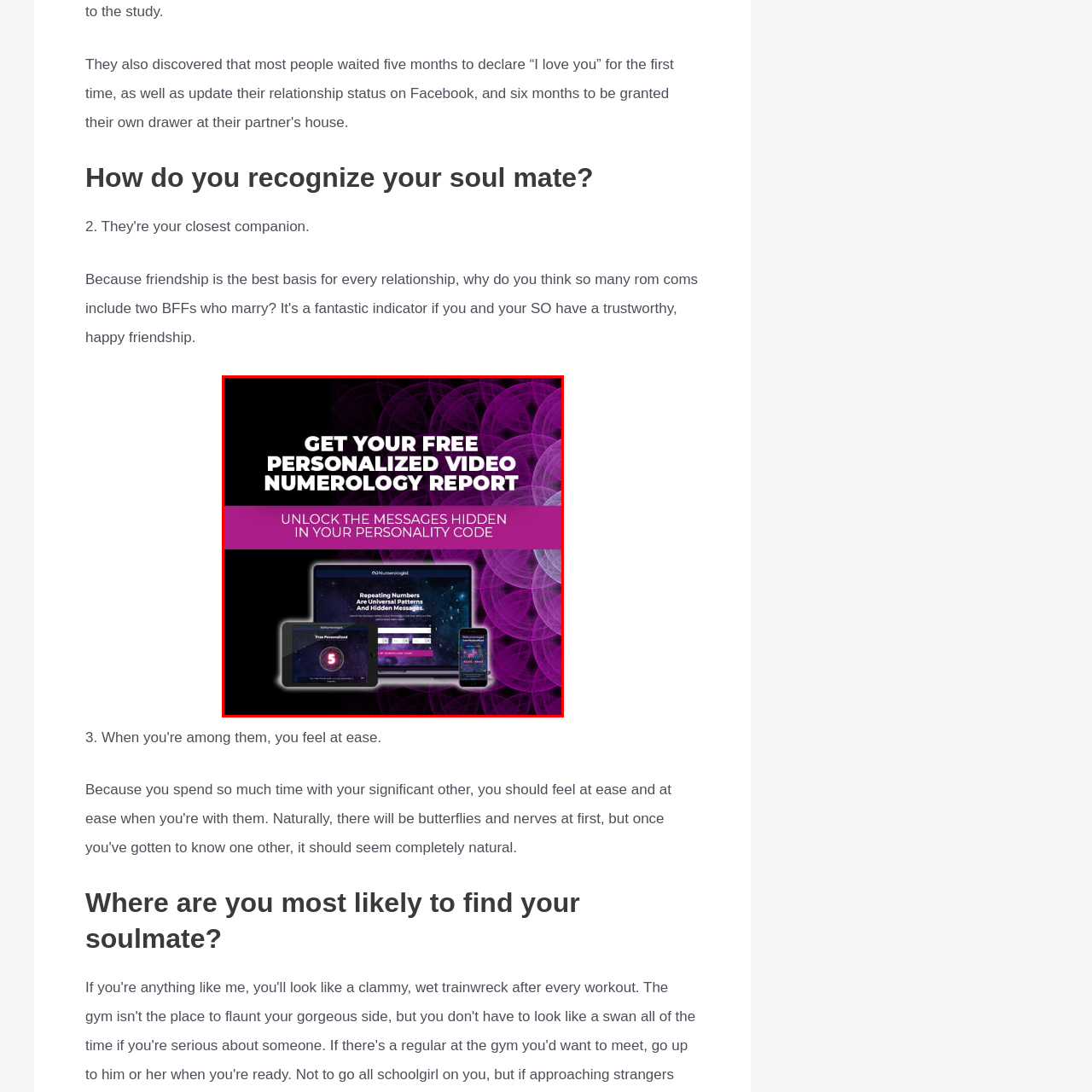Inspect the image outlined by the red box and answer the question using a single word or phrase:
What devices are shown in the foreground?

Tablet and smartphone